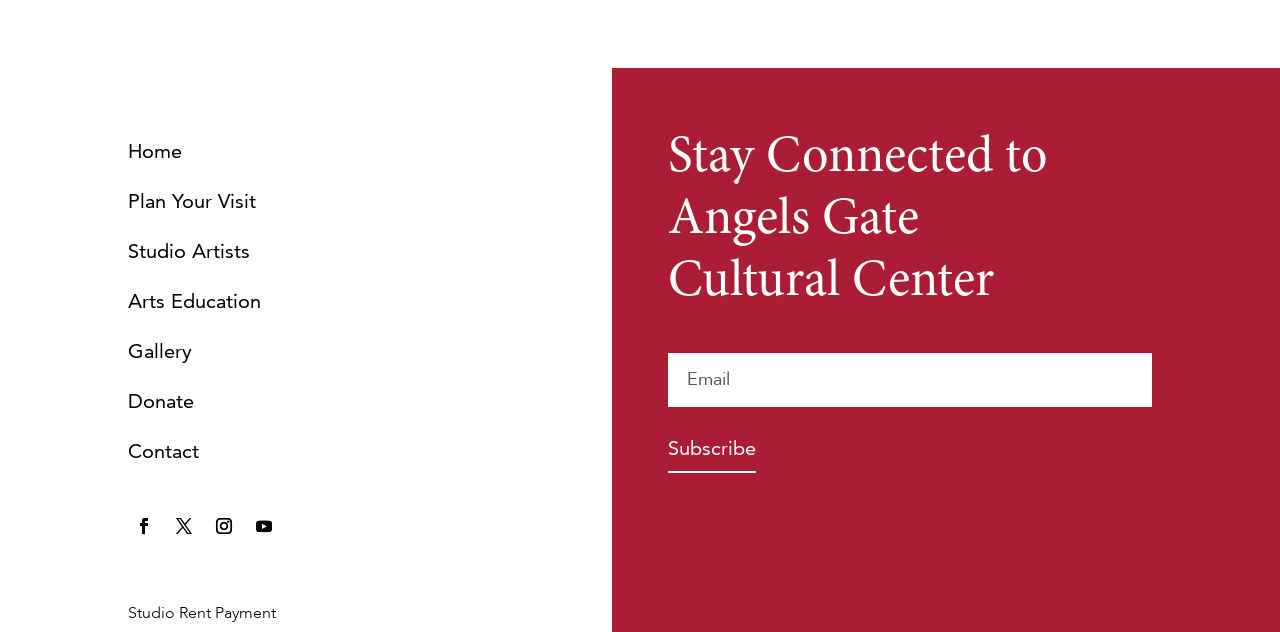What is the purpose of the textbox?
Using the image as a reference, deliver a detailed and thorough answer to the question.

The textbox is labeled as 'Email' and is accompanied by a 'Subscribe' button, suggesting that the purpose of the textbox is to input an email address for subscription.